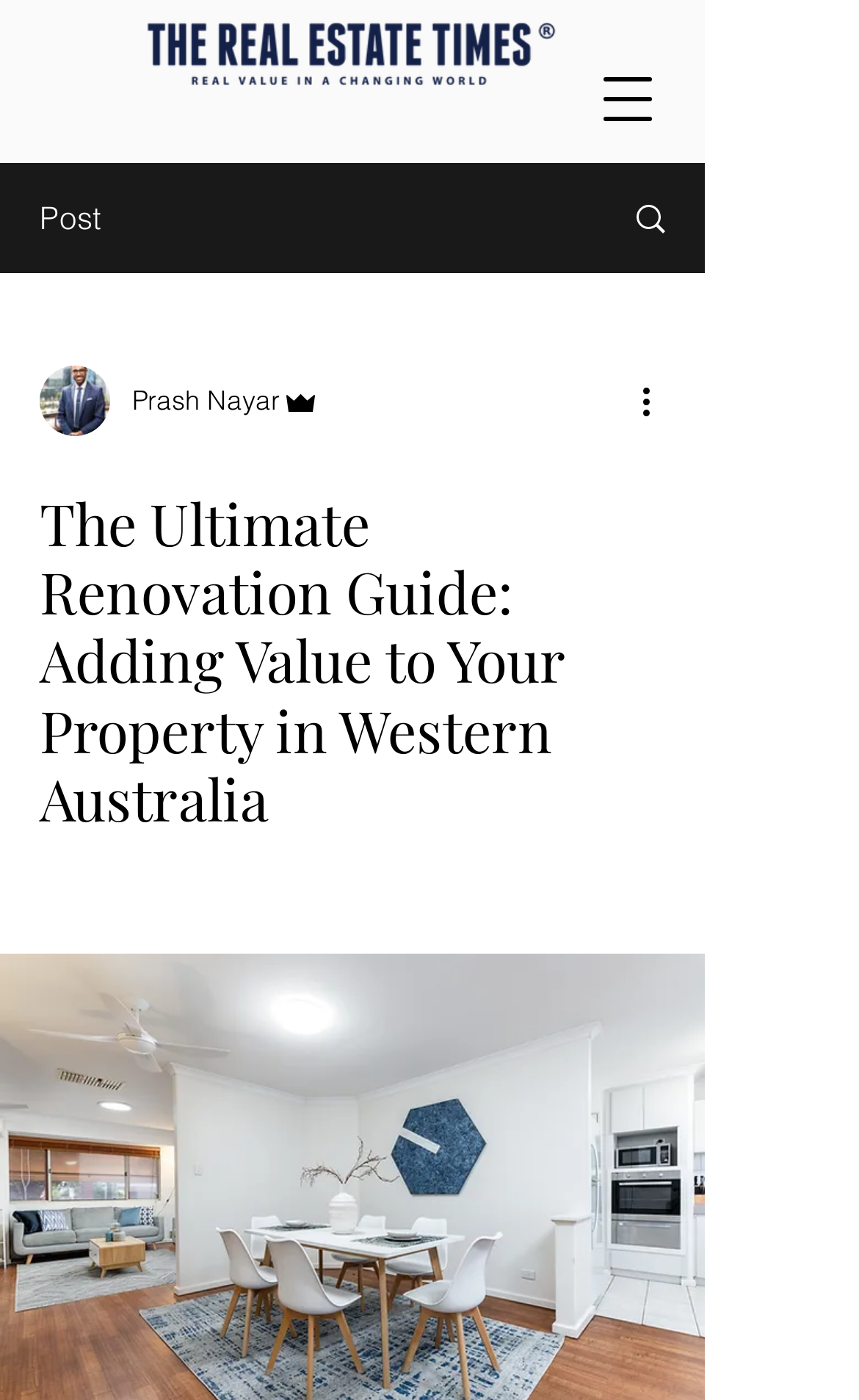Please determine the bounding box coordinates for the UI element described as: "aria-label="Open navigation menu"".

[0.679, 0.039, 0.782, 0.102]